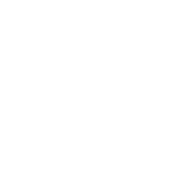Describe the image in great detail, covering all key points.

The image features an icon representing a product available for purchase on the website. Positioned in a section that suggests related products, it is likely part of a product listing aimed at enticing customers with complementary items. Below the icon, the heading "360° Rotating High-Pressure Water Saving Shower Head – Ideal for Low Pressure Supply" highlights the featured product's special features, emphasizing its utility and effectiveness. The product is offered at a promotional price, indicating a potential deal for interested buyers. This layout underscores the site's focus on user-friendly shopping, encouraging consumers to explore various options that enhance their purchase experience.